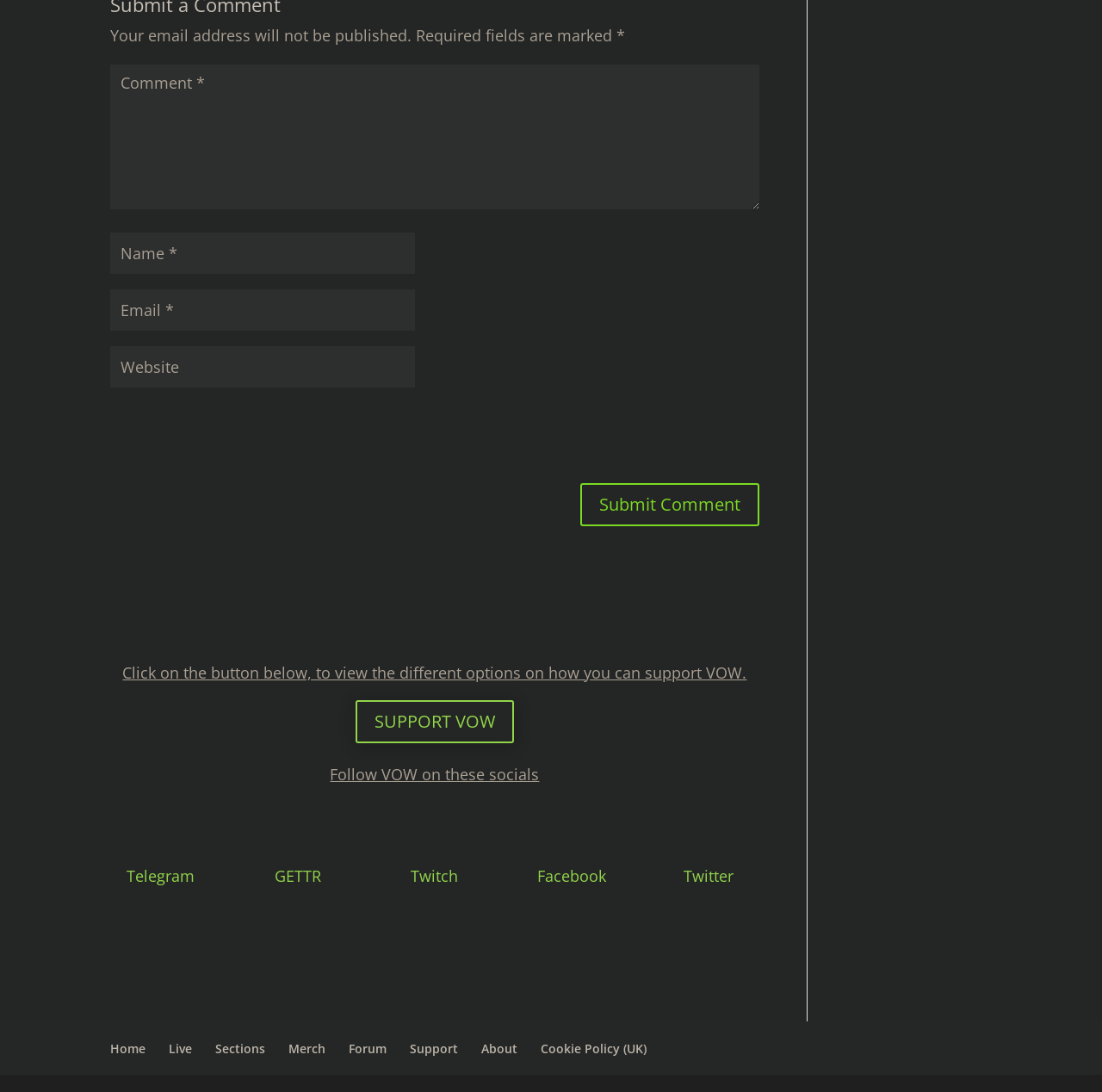How many textboxes are there?
Examine the image and give a concise answer in one word or a short phrase.

4